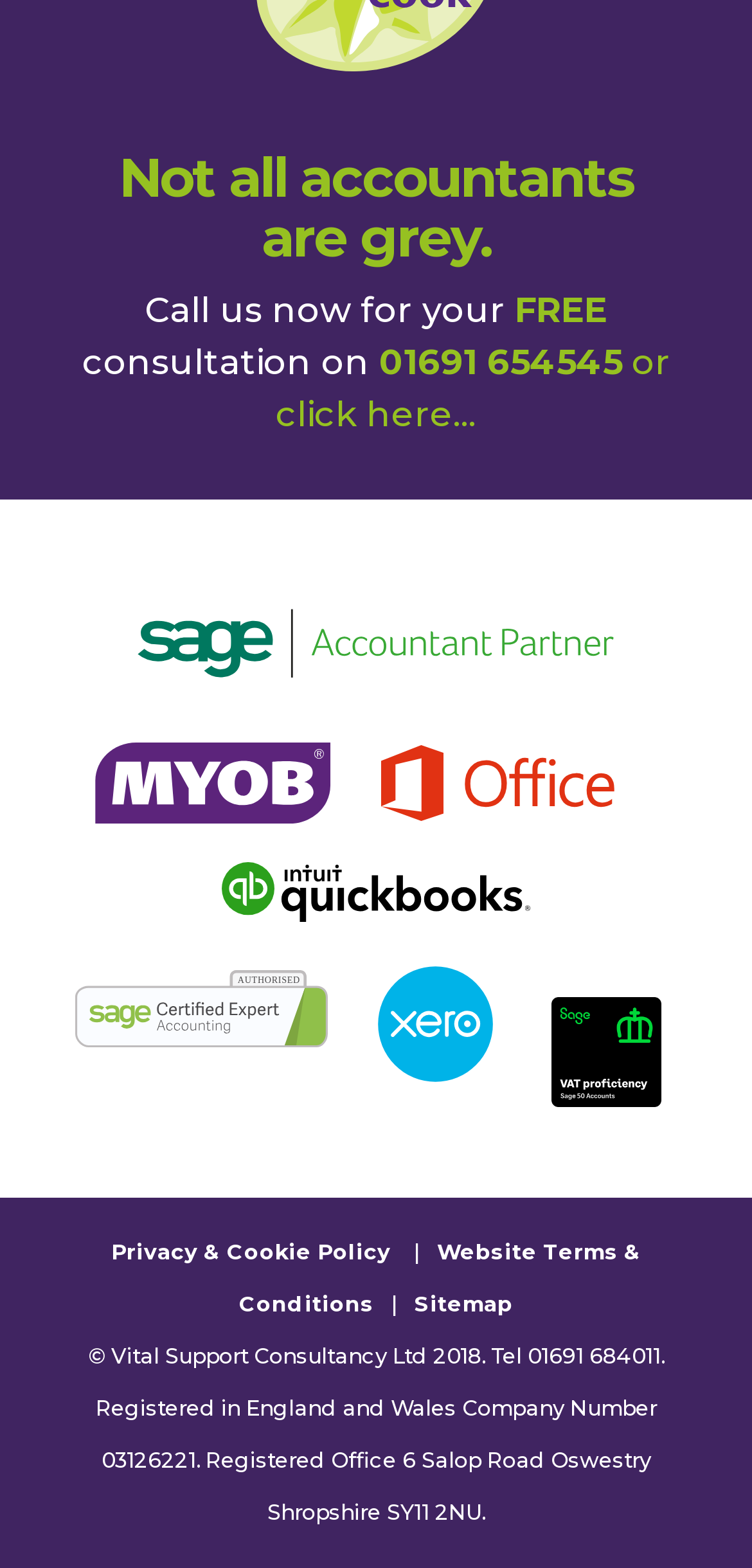What is the link text to access the privacy policy?
Refer to the image and answer the question using a single word or phrase.

Privacy & Cookie Policy